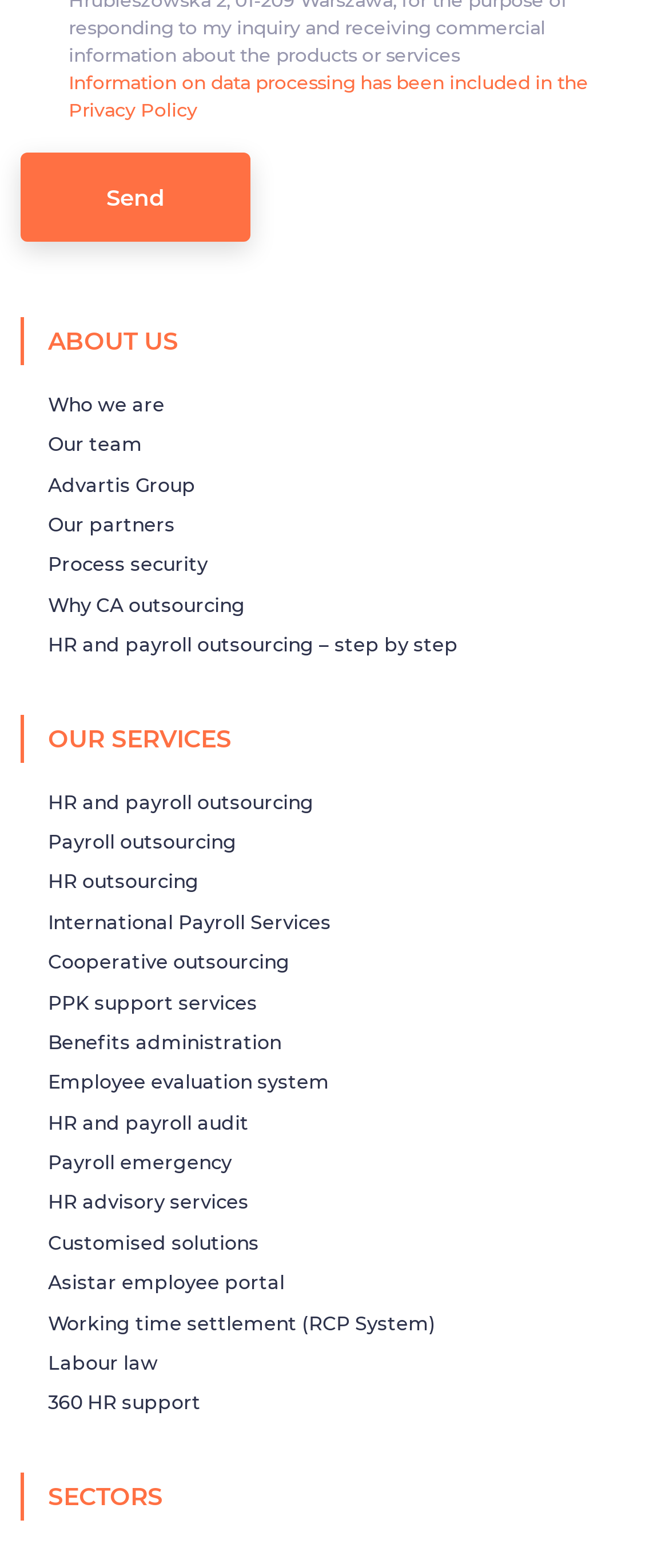How many links are there under the 'OUR SERVICES' section?
Refer to the screenshot and answer in one word or phrase.

12